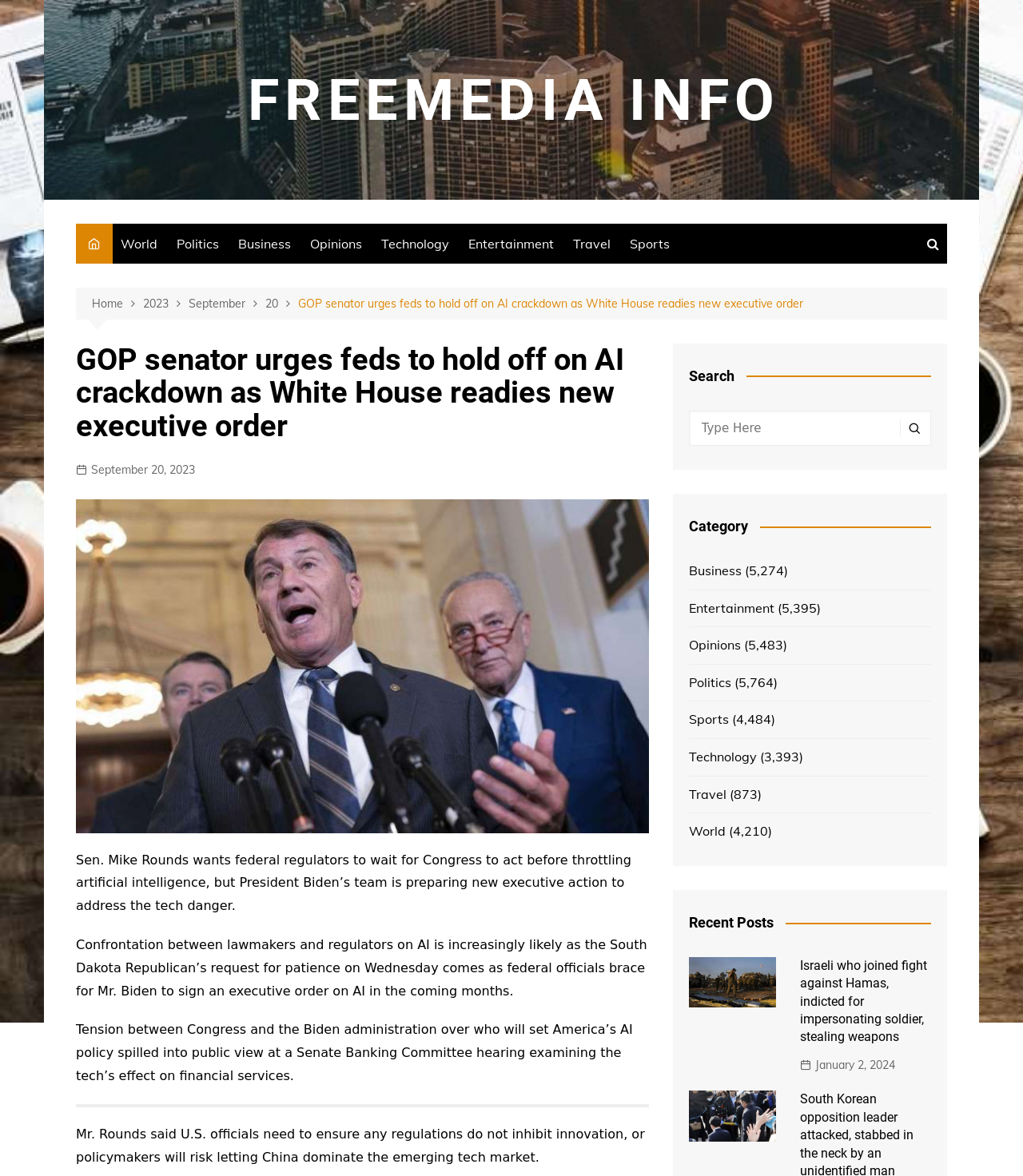Point out the bounding box coordinates of the section to click in order to follow this instruction: "View the 'Israeli who joined fight against Hamas, indicted for impersonating soldier, stealing weapons' post".

[0.782, 0.814, 0.906, 0.888]